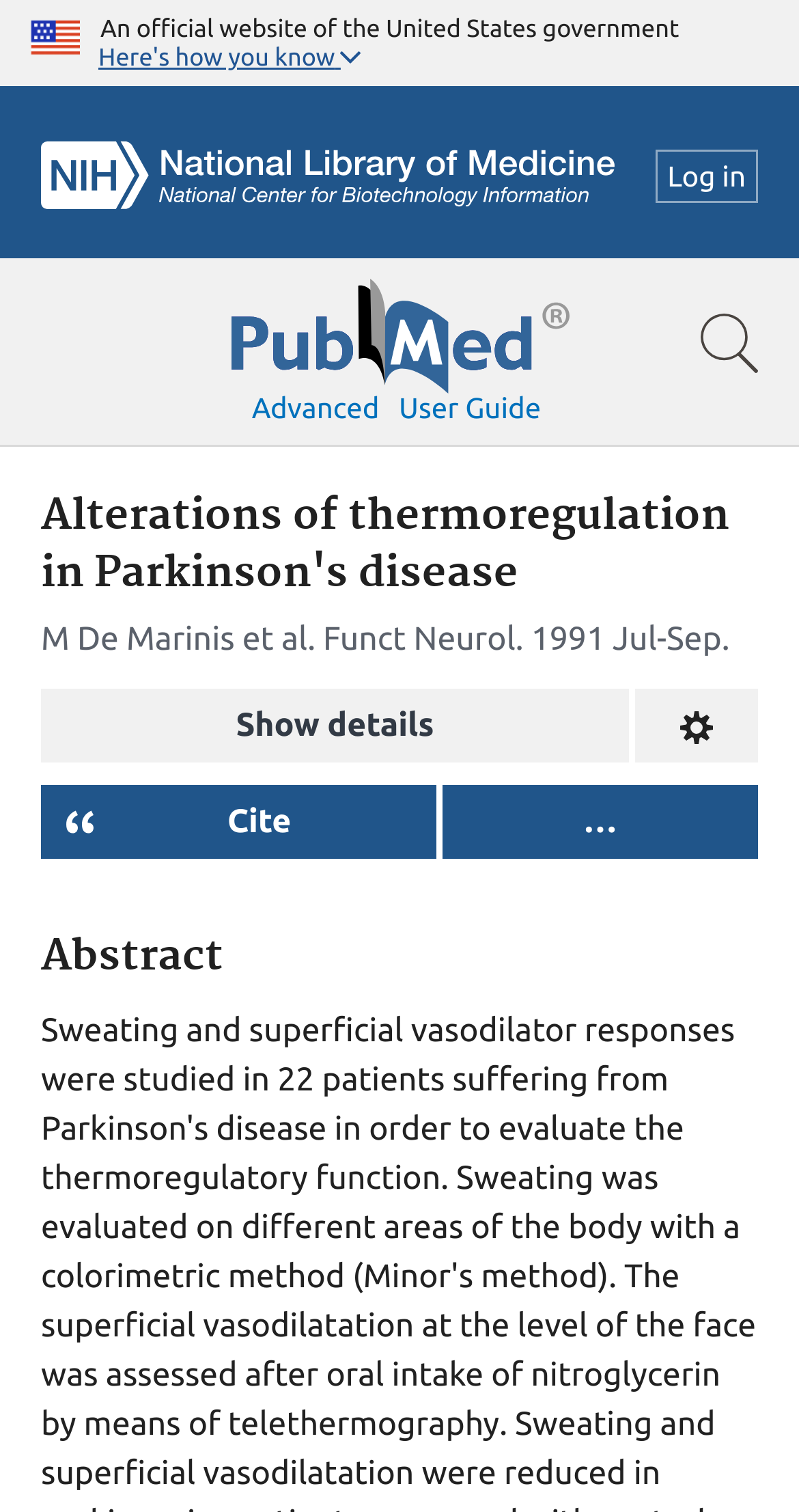Determine the bounding box coordinates of the element that should be clicked to execute the following command: "Log in to the system".

[0.82, 0.099, 0.949, 0.134]